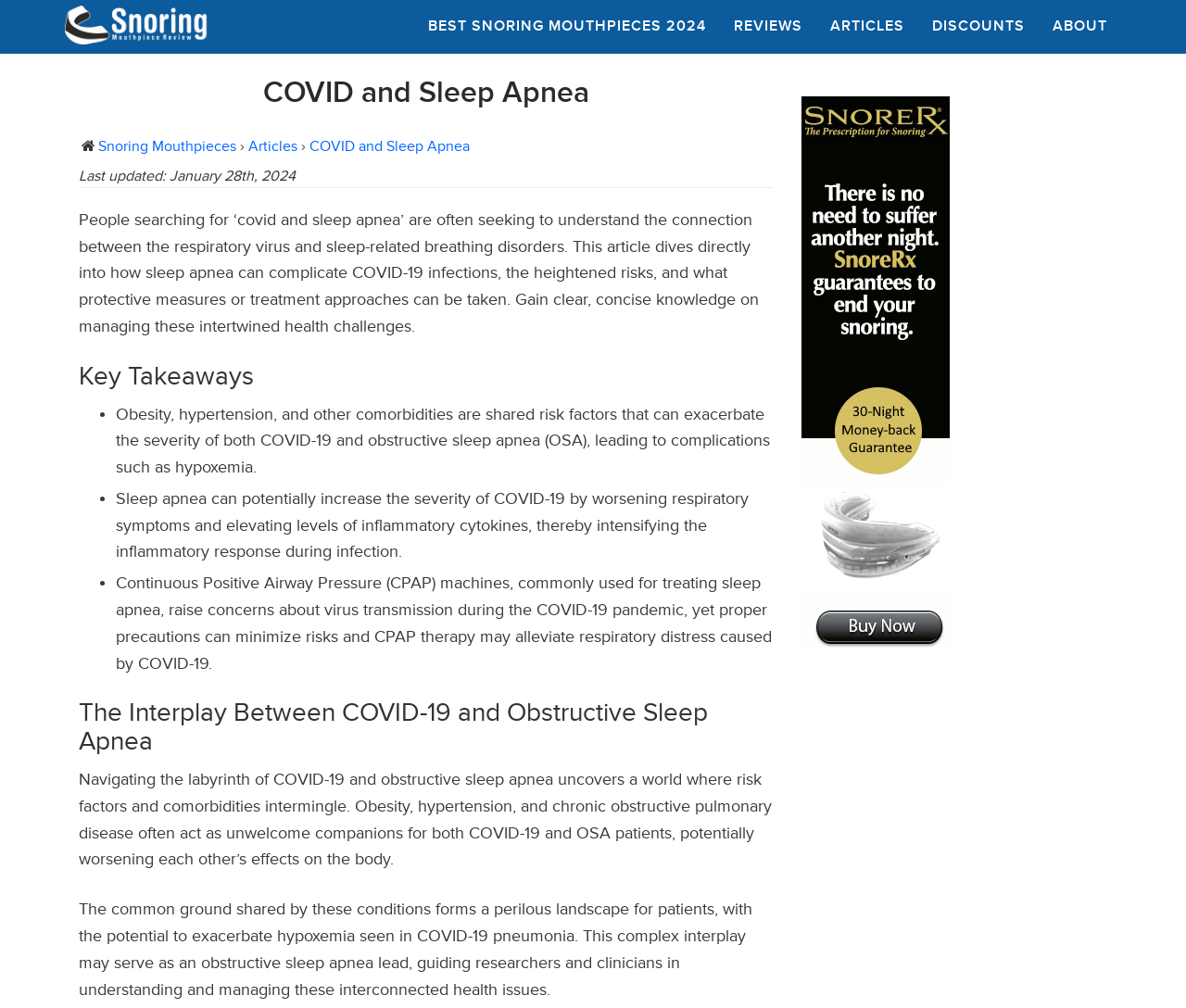Locate the bounding box coordinates of the clickable area to execute the instruction: "Read about BEST SNORING MOUTHPIECES 2024". Provide the coordinates as four float numbers between 0 and 1, represented as [left, top, right, bottom].

[0.361, 0.017, 0.595, 0.035]